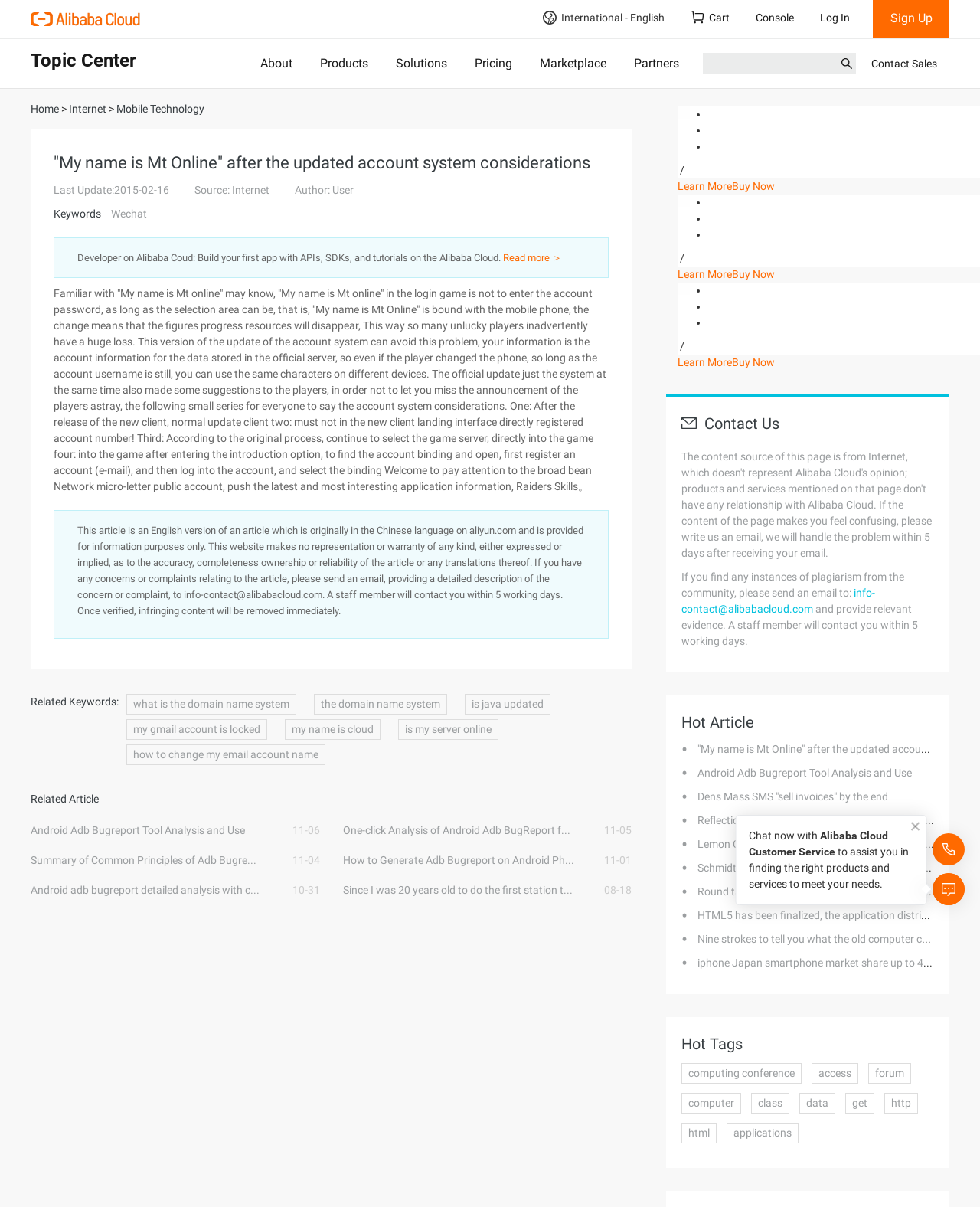Find the bounding box coordinates for the HTML element described in this sentence: "my gmail account is locked". Provide the coordinates as four float numbers between 0 and 1, in the format [left, top, right, bottom].

[0.129, 0.596, 0.273, 0.613]